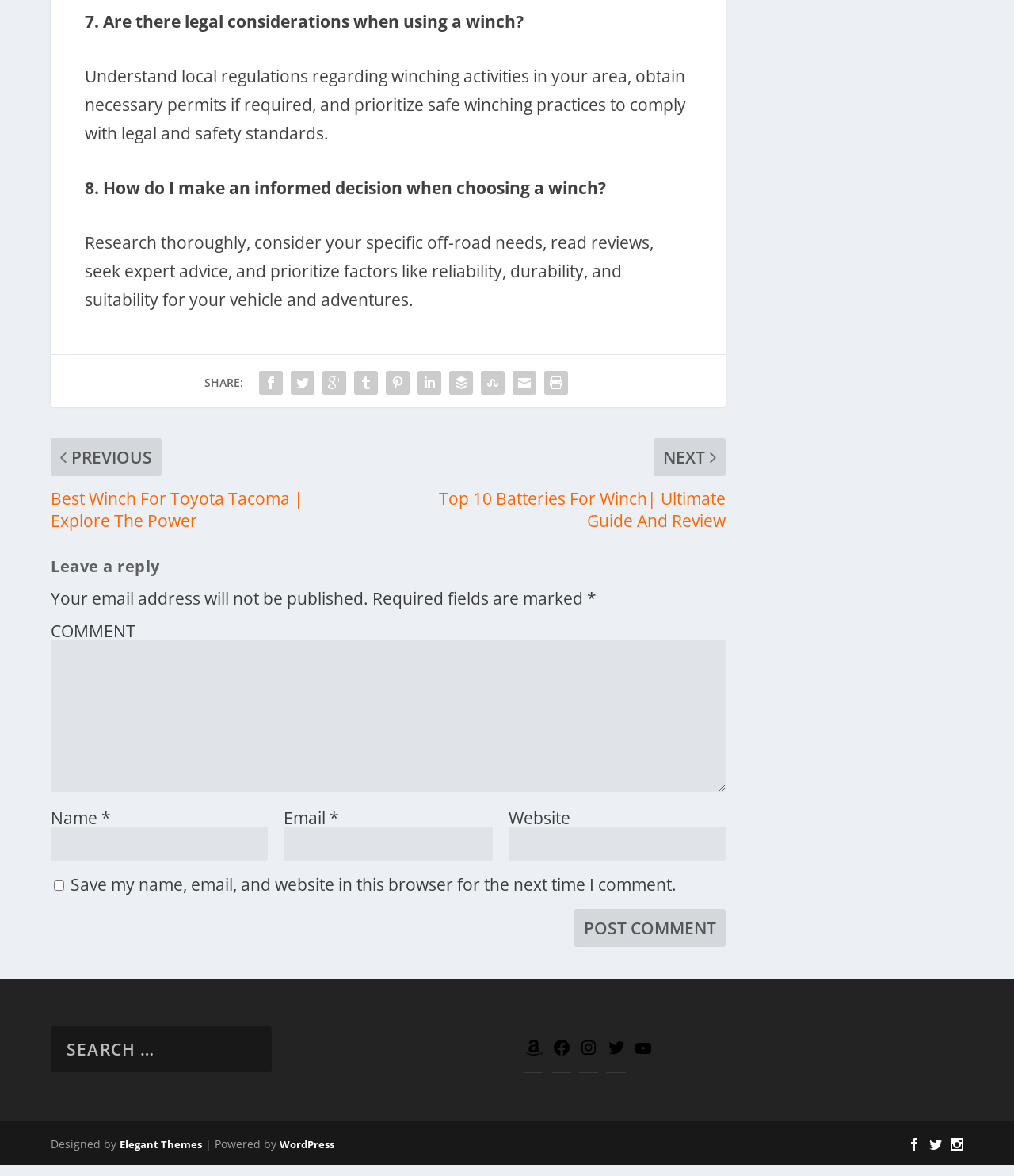How many links are there in the footer section?
Based on the image, respond with a single word or phrase.

7